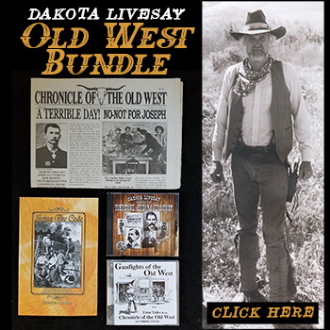Please analyze the image and provide a thorough answer to the question:
What is the purpose of the 'CLICK HERE' button?

The 'CLICK HERE' button is prominently displayed at the bottom of the advertisement, encouraging viewers to take action, which implies that the bundle is available for purchase or exploration, and the button serves as a call-to-action to facilitate this process.